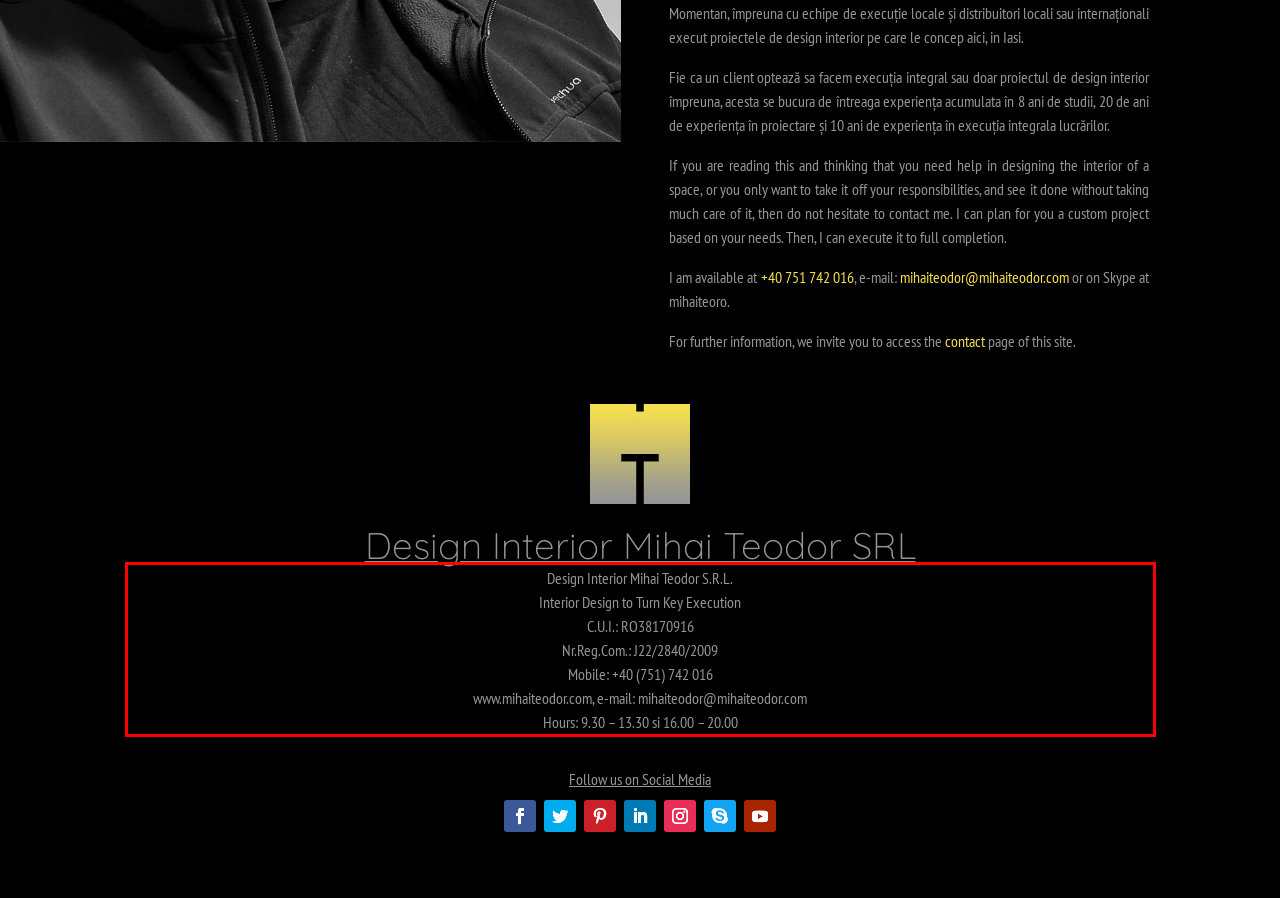Examine the webpage screenshot and use OCR to recognize and output the text within the red bounding box.

Design Interior Mihai Teodor S.R.L. Interior Design to Turn Key Execution C.U.I.: RO38170916 Nr.Reg.Com.: J22/2840/2009 Mobile: +40 (751) 742 016 www.mihaiteodor.com, e-mail: mihaiteodor@mihaiteodor.com Hours: 9.30 – 13.30 si 16.00 – 20.00